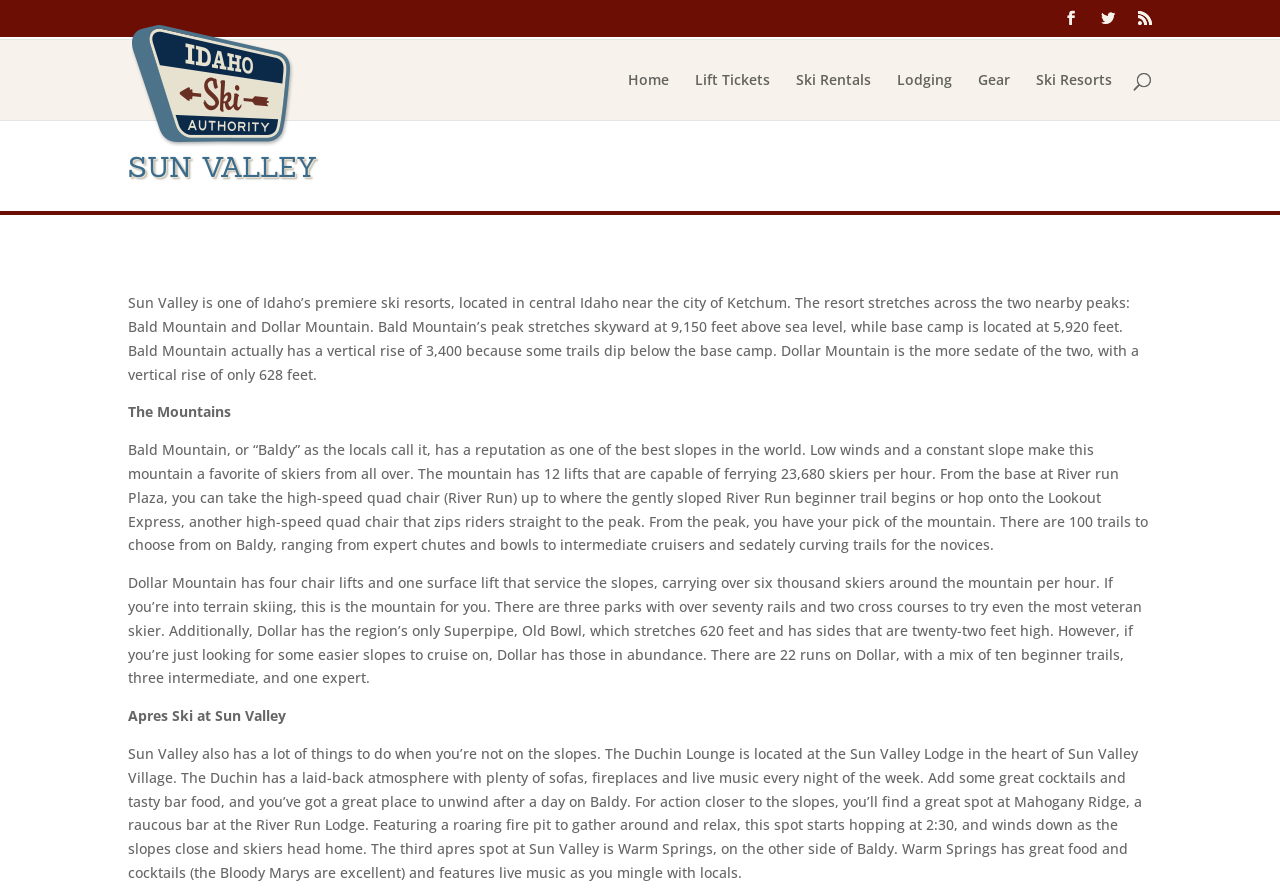Bounding box coordinates must be specified in the format (top-left x, top-left y, bottom-right x, bottom-right y). All values should be floating point numbers between 0 and 1. What are the bounding box coordinates of the UI element described as: Ski Resorts

[0.809, 0.081, 0.869, 0.134]